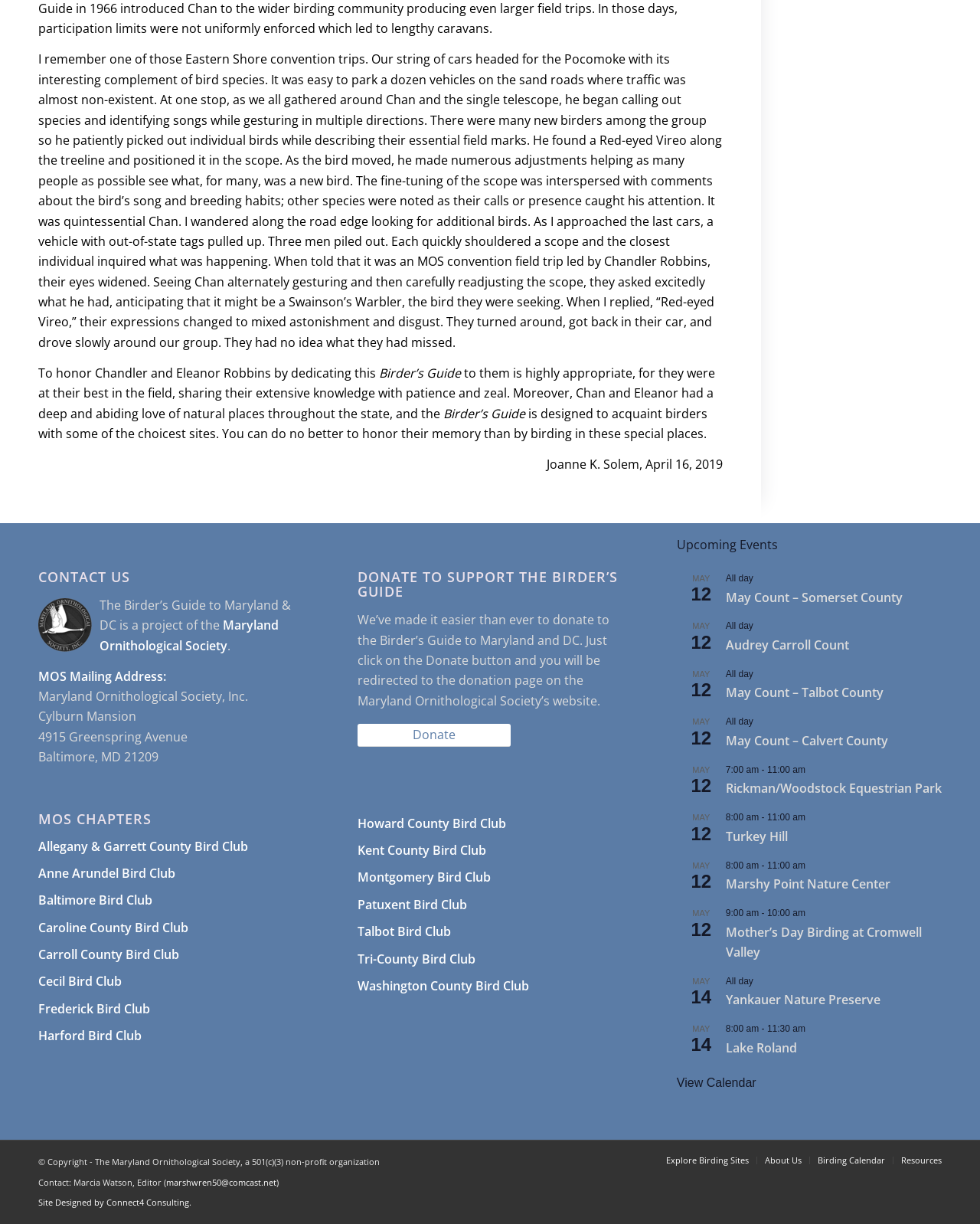Pinpoint the bounding box coordinates of the element that must be clicked to accomplish the following instruction: "Visit the Maryland Ornithological Society website". The coordinates should be in the format of four float numbers between 0 and 1, i.e., [left, top, right, bottom].

[0.102, 0.504, 0.284, 0.534]